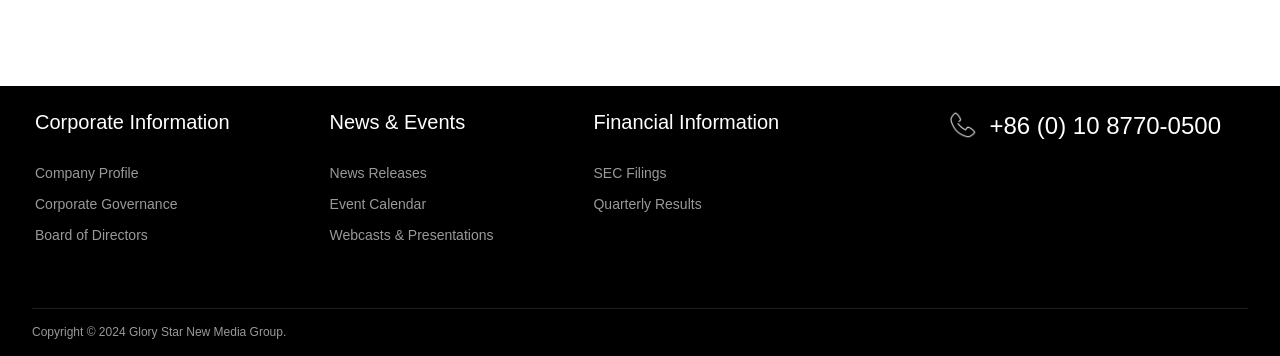What is the copyright year displayed on the webpage?
Carefully examine the image and provide a detailed answer to the question.

I found the copyright year by examining the StaticText element with the coordinates [0.025, 0.913, 0.224, 0.952], which contains the text 'Copyright © 2024 Glory Star New Media Group'.